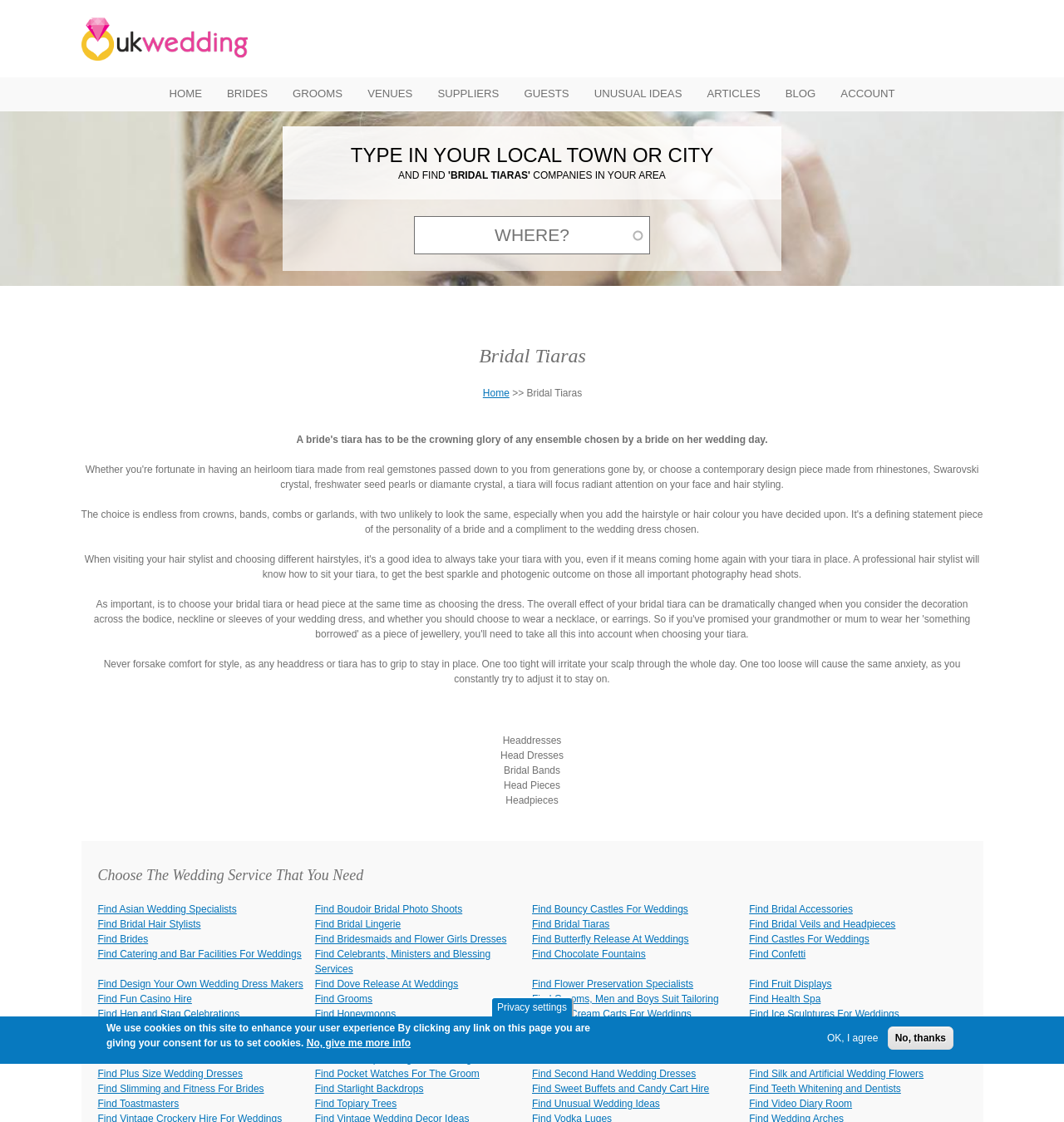Provide the bounding box coordinates of the UI element this sentence describes: "Find Ladies Wedding Outfits".

[0.296, 0.912, 0.414, 0.922]